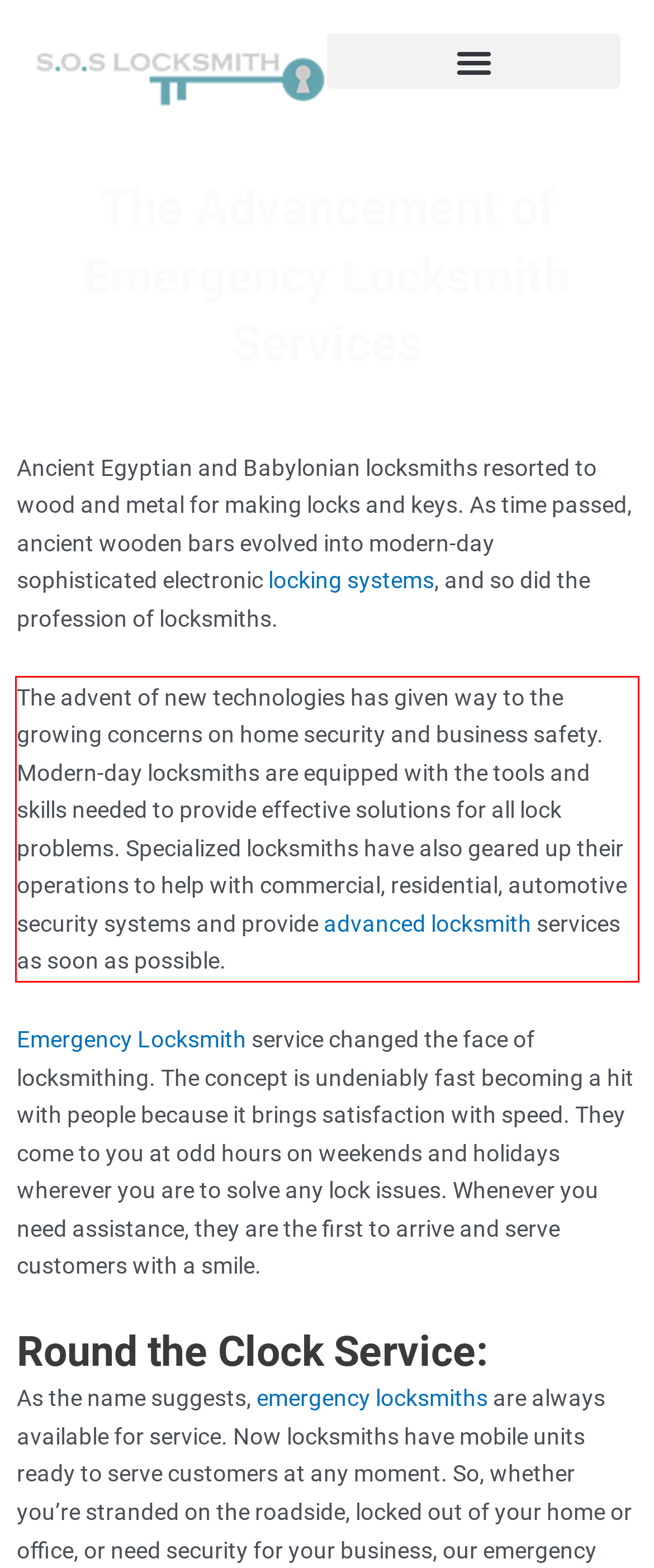Within the screenshot of the webpage, there is a red rectangle. Please recognize and generate the text content inside this red bounding box.

The advent of new technologies has given way to the growing concerns on home security and business safety. Modern-day locksmiths are equipped with the tools and skills needed to provide effective solutions for all lock problems. Specialized locksmiths have also geared up their operations to help with commercial, residential, automotive security systems and provide advanced locksmith services as soon as possible.